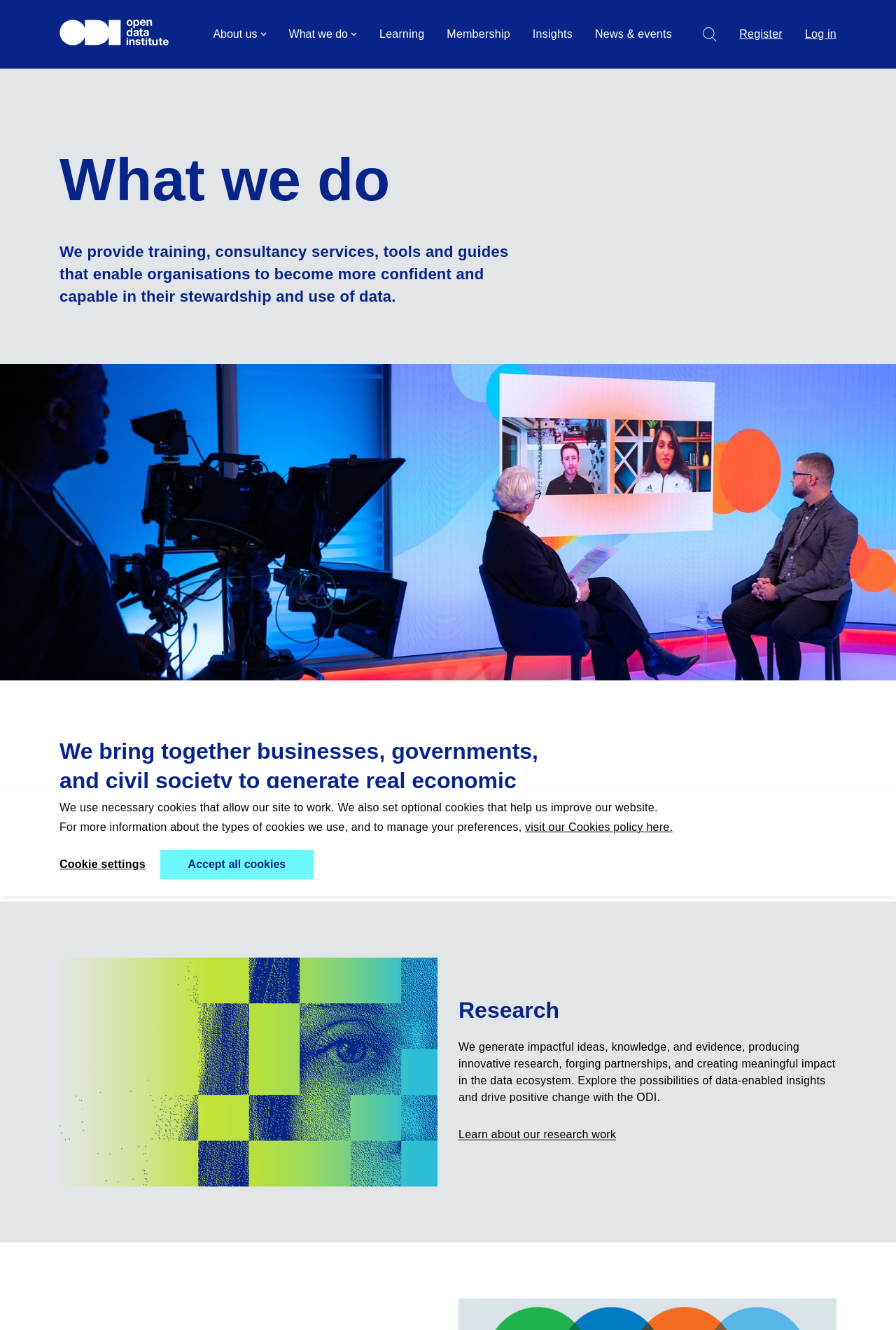Describe the webpage meticulously, covering all significant aspects.

The webpage is about the Open Data Institute (ODI), a non-profit company that aims to advance trust in data for transparency, accountability, and innovation. At the top of the page, there is a navigation menu with links to the home page, skip to content, and various sections such as "About us", "What we do", "Learning", "Membership", "Insights", "News & events", "Search", "Register", and "Log in". 

Below the navigation menu, there is a section about cookies, which includes a brief description of the types of cookies used, a "learn more about cookies" button, and an "Accept all cookies" button. 

The main content of the page is divided into two sections. The first section describes what the ODI does, providing training, consultancy services, tools, and guides to help organizations become more confident and capable in their stewardship and use of data. 

The second section features a large image of a panel discussion at the ODI Summit 2022, accompanied by a heading that highlights the ODI's role in bringing together businesses, governments, and civil society to generate real economic benefits and tackle challenges using data. 

Below this section, there is a smaller image and a heading about the ODI's research work, which generates impactful ideas, knowledge, and evidence to produce innovative research and drive positive change in the data ecosystem. A link to learn more about the ODI's research work is provided.